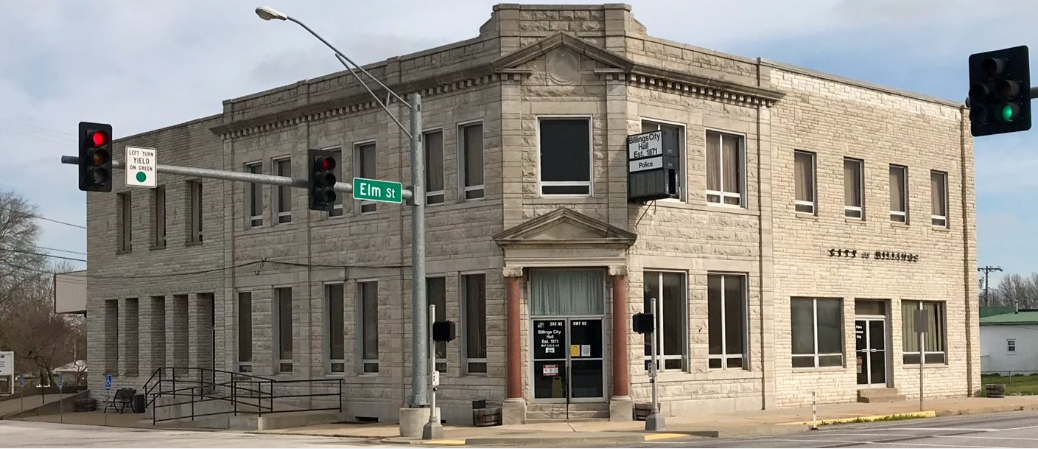Please respond to the question using a single word or phrase:
What is located at the intersection of Elm Street?

Traffic lights